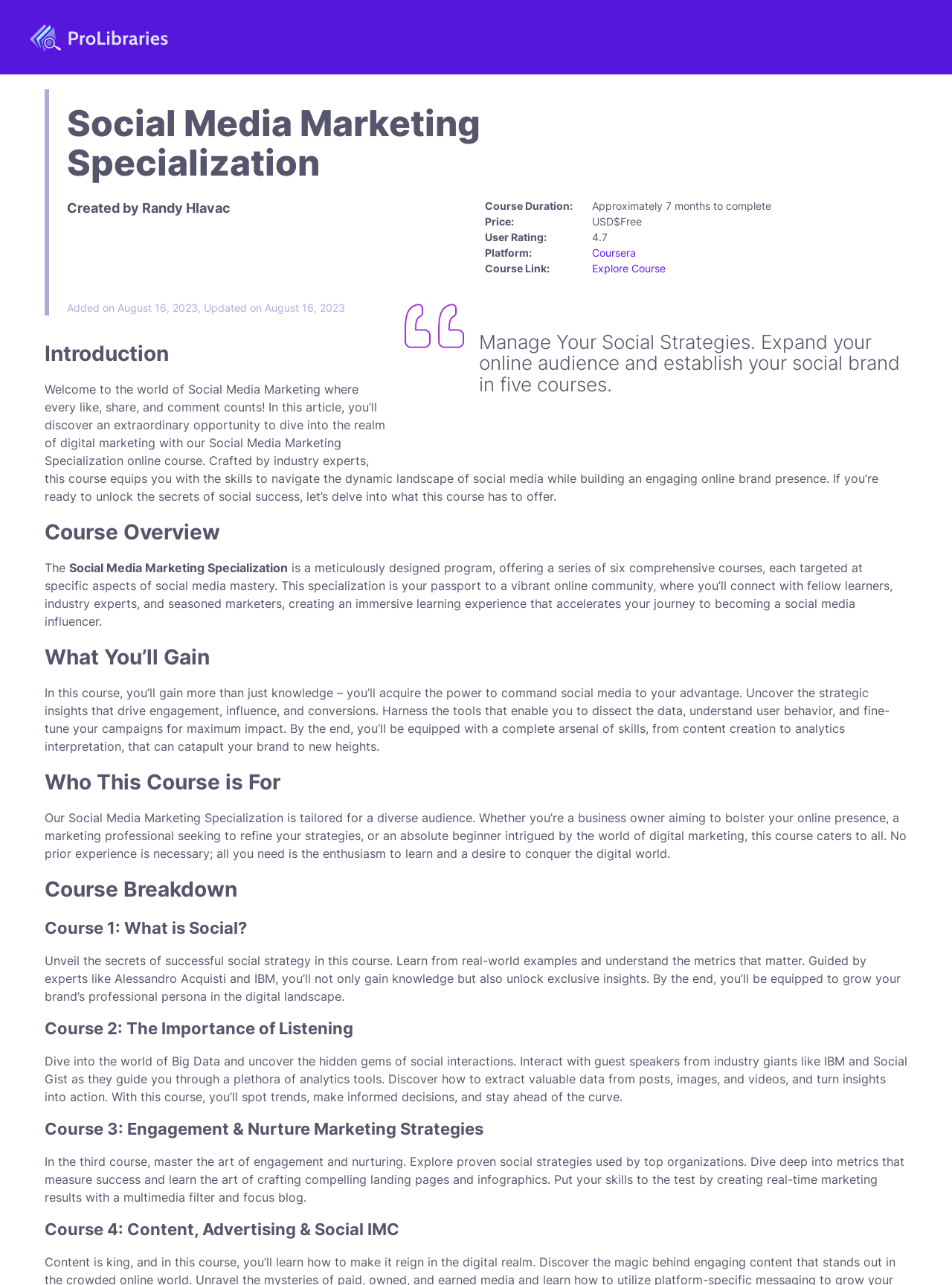How much does the course cost?
Ensure your answer is thorough and detailed.

I found the answer by looking at the 'Price' section, which is located below the 'Course Duration' section. The text 'USD$Free' is displayed next to the 'Price' label.